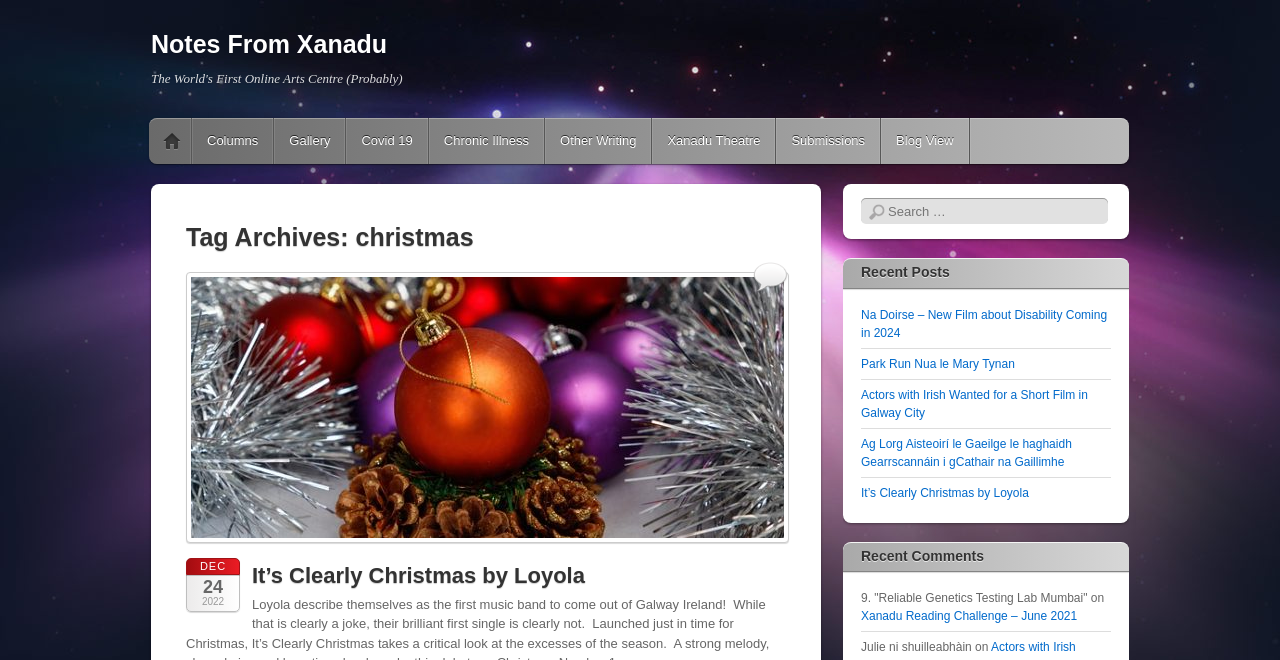How many recent posts are listed?
Offer a detailed and full explanation in response to the question.

The recent posts are listed under the heading 'Recent Posts' and include 5 links, such as 'Na Doirse – New Film about Disability Coming in 2024' and 'It’s Clearly Christmas by Loyola'.